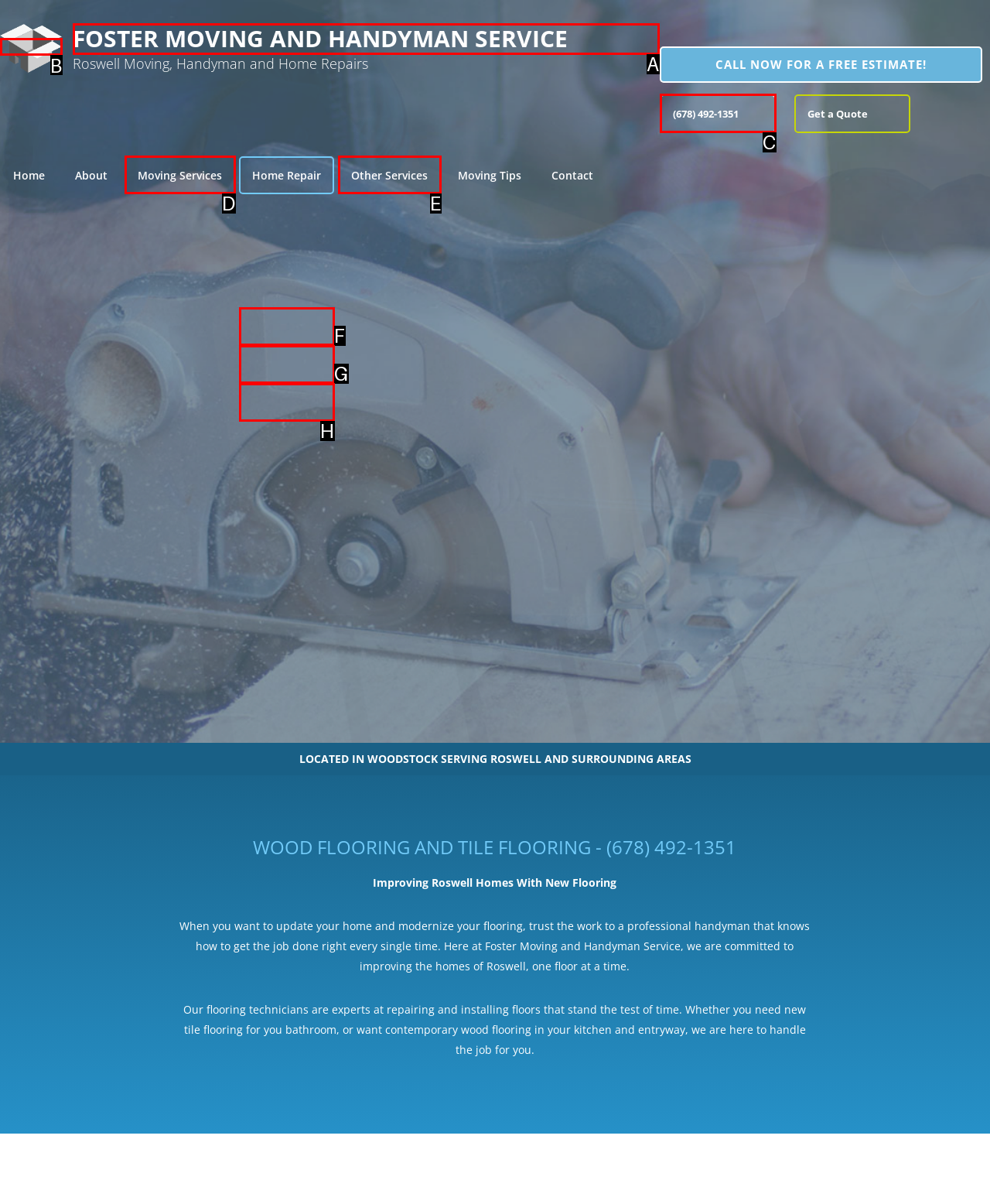Determine which option matches the description: Window Installation and Repair. Answer using the letter of the option.

G